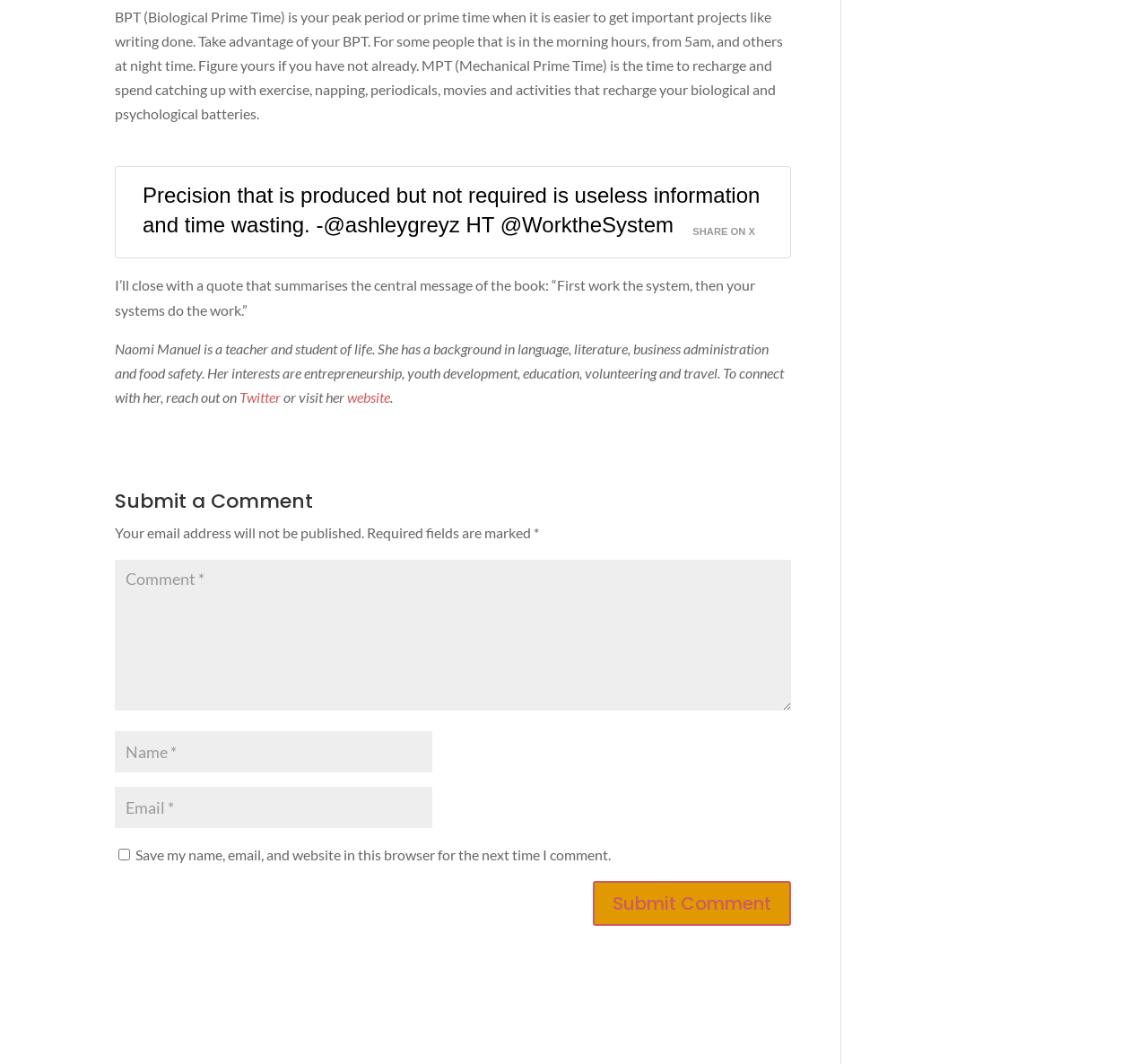Please answer the following question using a single word or phrase: 
What is the purpose of the textbox with label 'Email *'?

To input email address